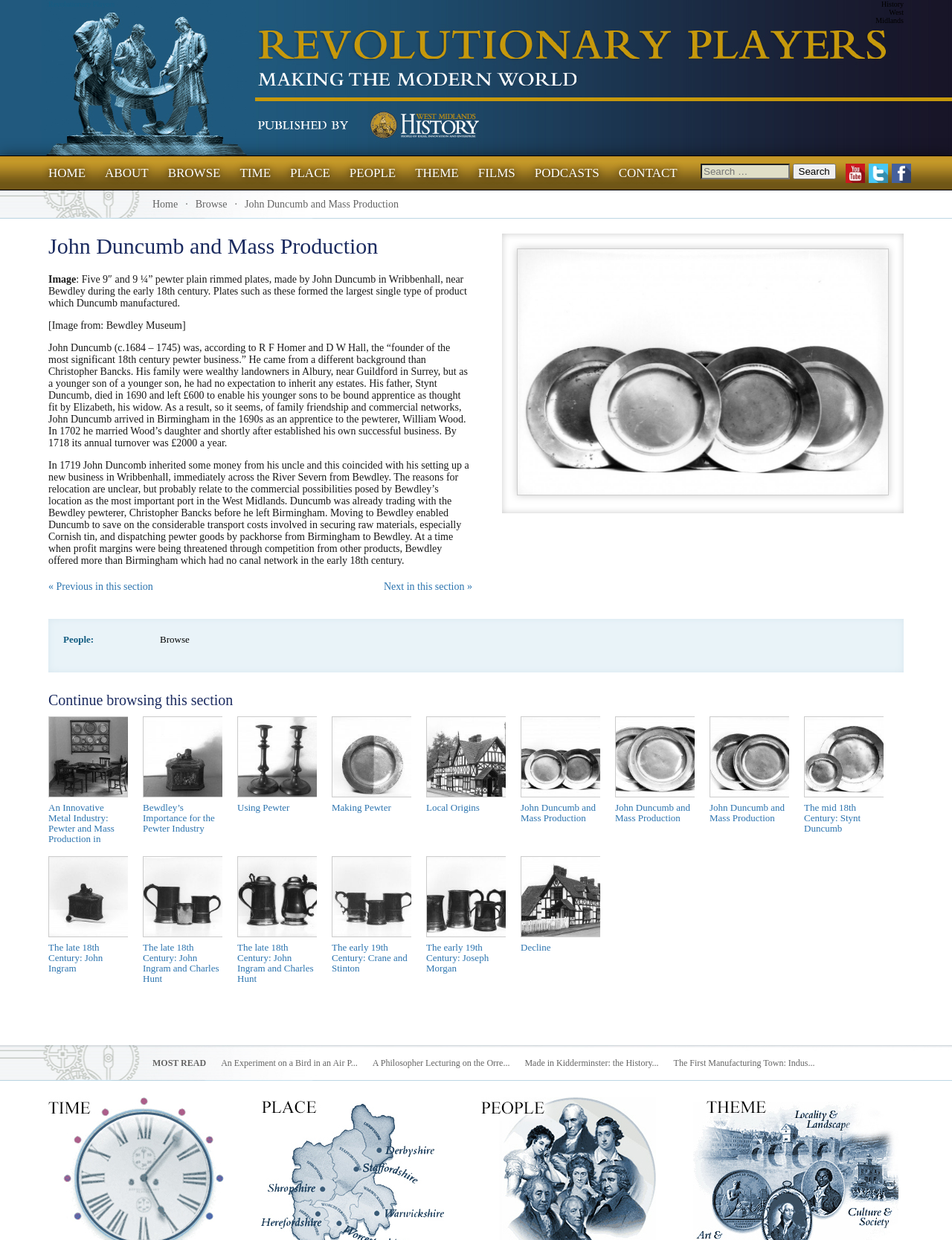Please determine the bounding box coordinates of the element's region to click for the following instruction: "Read the 'MOST READ' article 'An Experiment on a Bird in an Air P...'".

[0.224, 0.843, 0.383, 0.872]